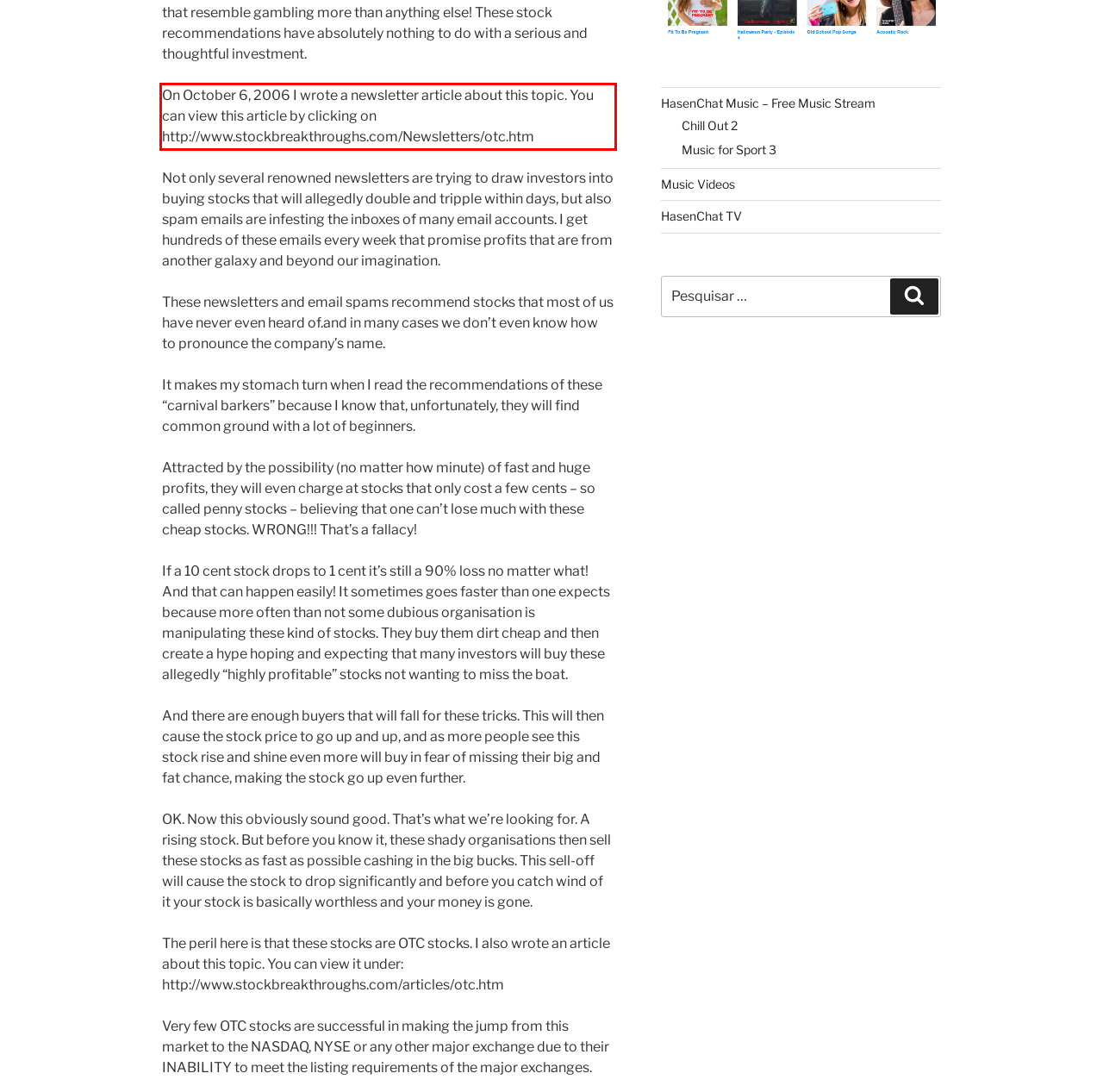Given a webpage screenshot, locate the red bounding box and extract the text content found inside it.

On October 6, 2006 I wrote a newsletter article about this topic. You can view this article by clicking on http://www.stockbreakthroughs.com/Newsletters/otc.htm